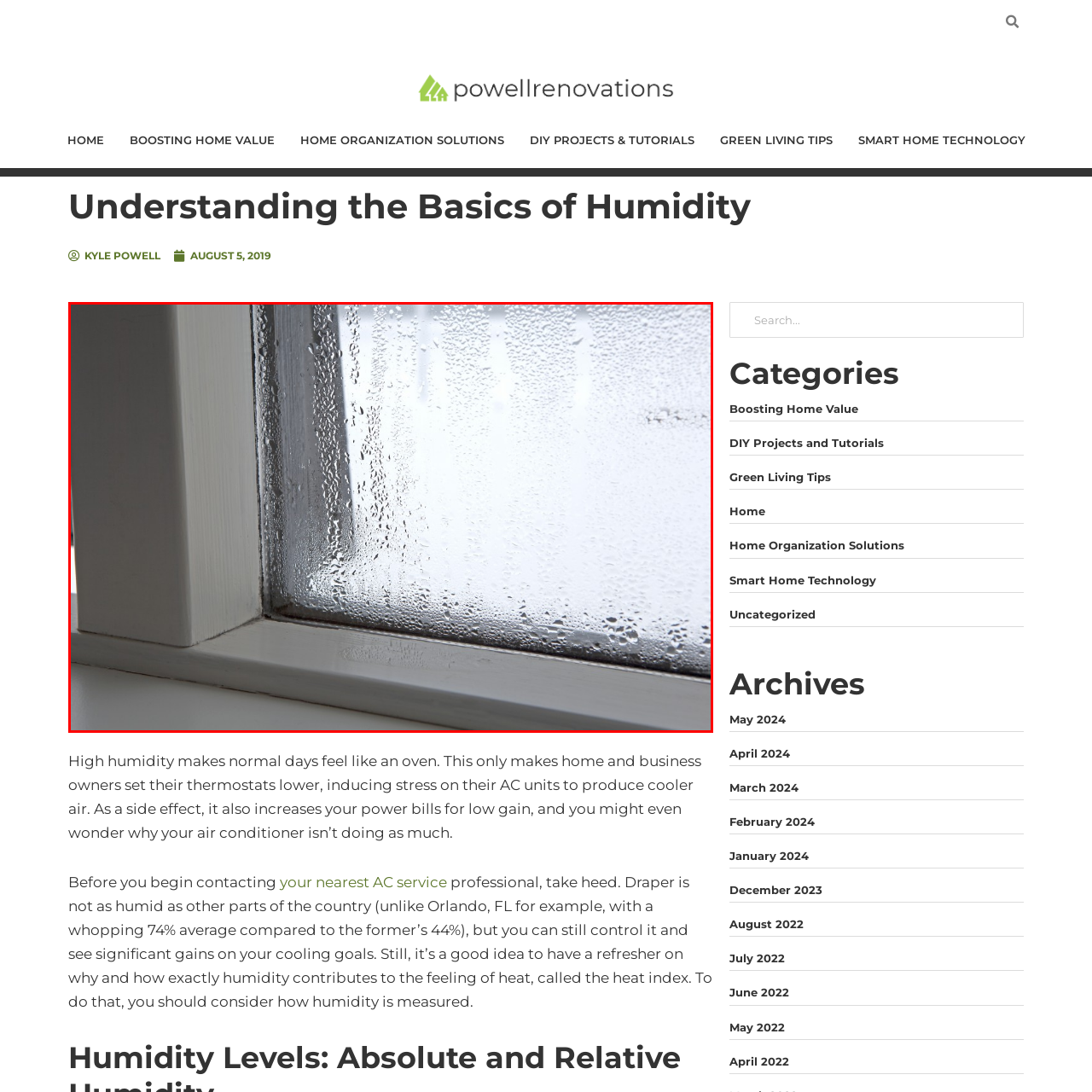Describe the features and objects visible in the red-framed section of the image in detail.

The image depicts a close-up view of a glass window featuring condensation forming on its surface. The water droplets accumulate on the glass, creating a misty appearance that highlights the effects of high humidity. This visual reinforces the theme of understanding humidity's impact on indoor environments, as discussed in the accompanying text about how elevated humidity can make homes feel uncomfortably warm and strain air conditioning systems. The subtle framing of the window's edge adds context to the scene, making it relatable for viewers who may experience similar conditions in their own homes.